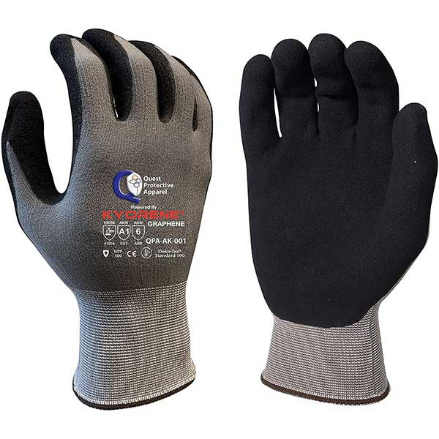What is the ANSI A1 rating for?
Using the visual information, respond with a single word or phrase.

Cut Level